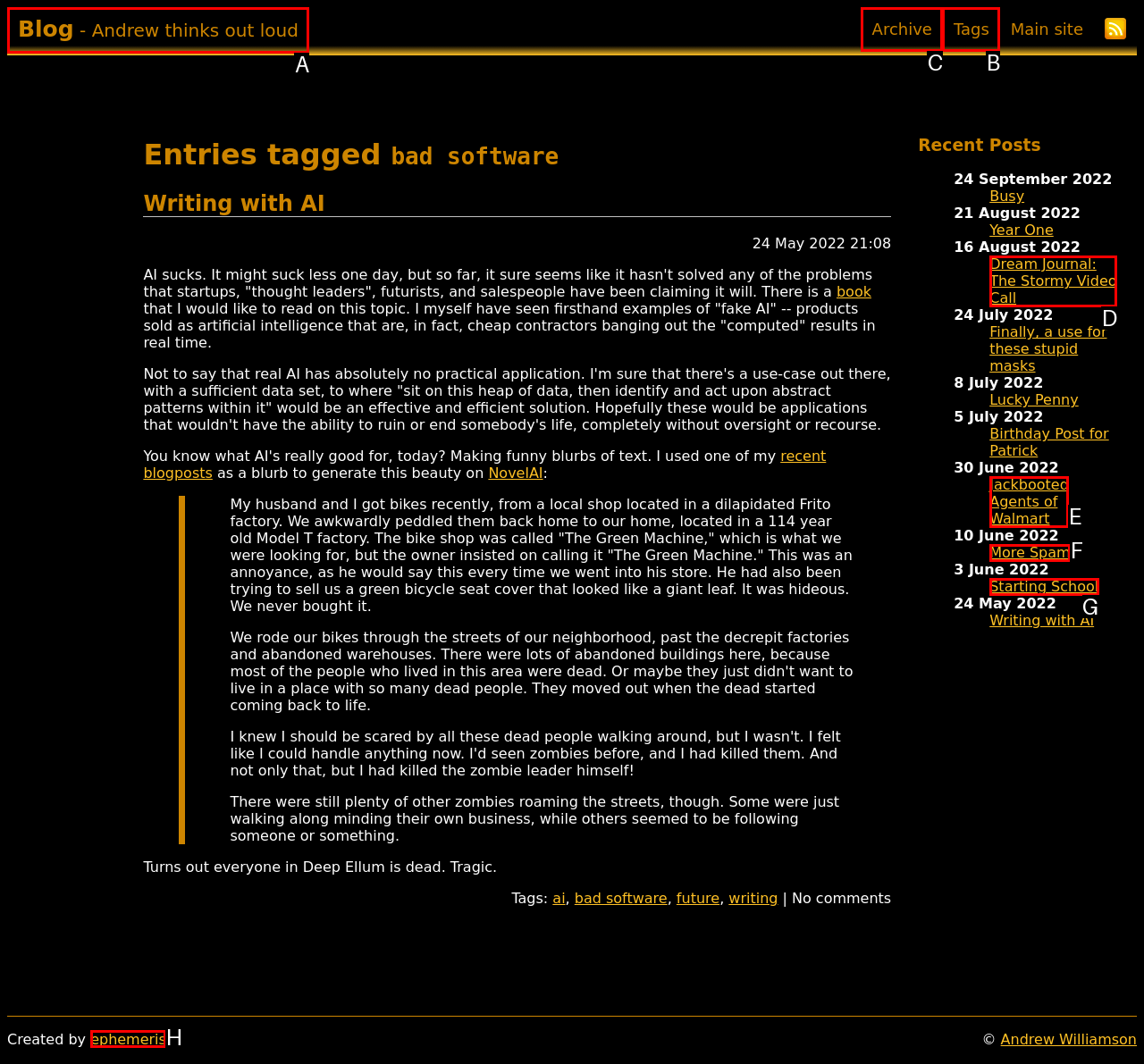Tell me which one HTML element I should click to complete the following task: Click on the 'Archive' link Answer with the option's letter from the given choices directly.

C